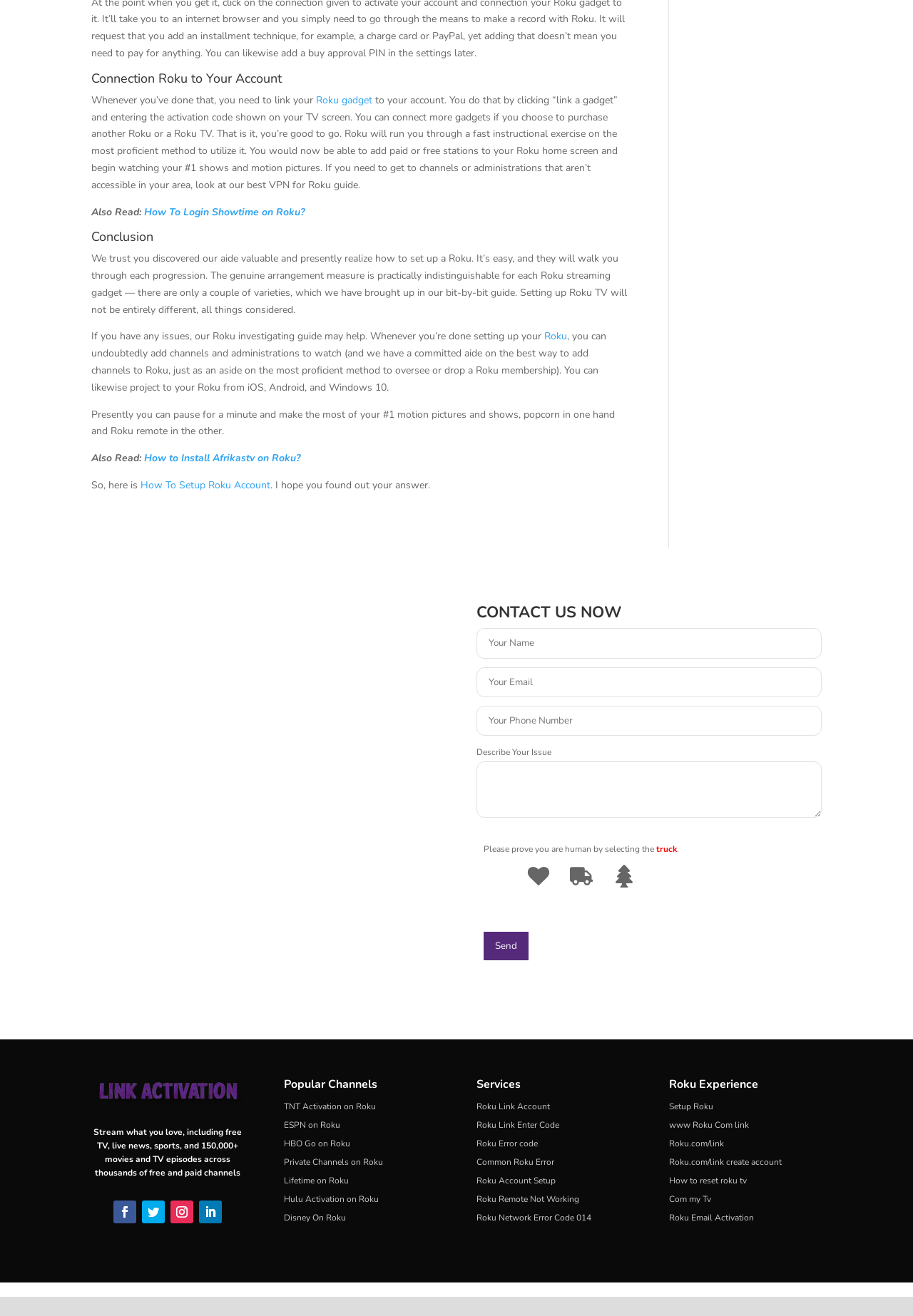Please determine the bounding box coordinates for the UI element described here. Use the format (top-left x, top-left y, bottom-right x, bottom-right y) with values bounded between 0 and 1: Roku Error code

[0.522, 0.865, 0.589, 0.873]